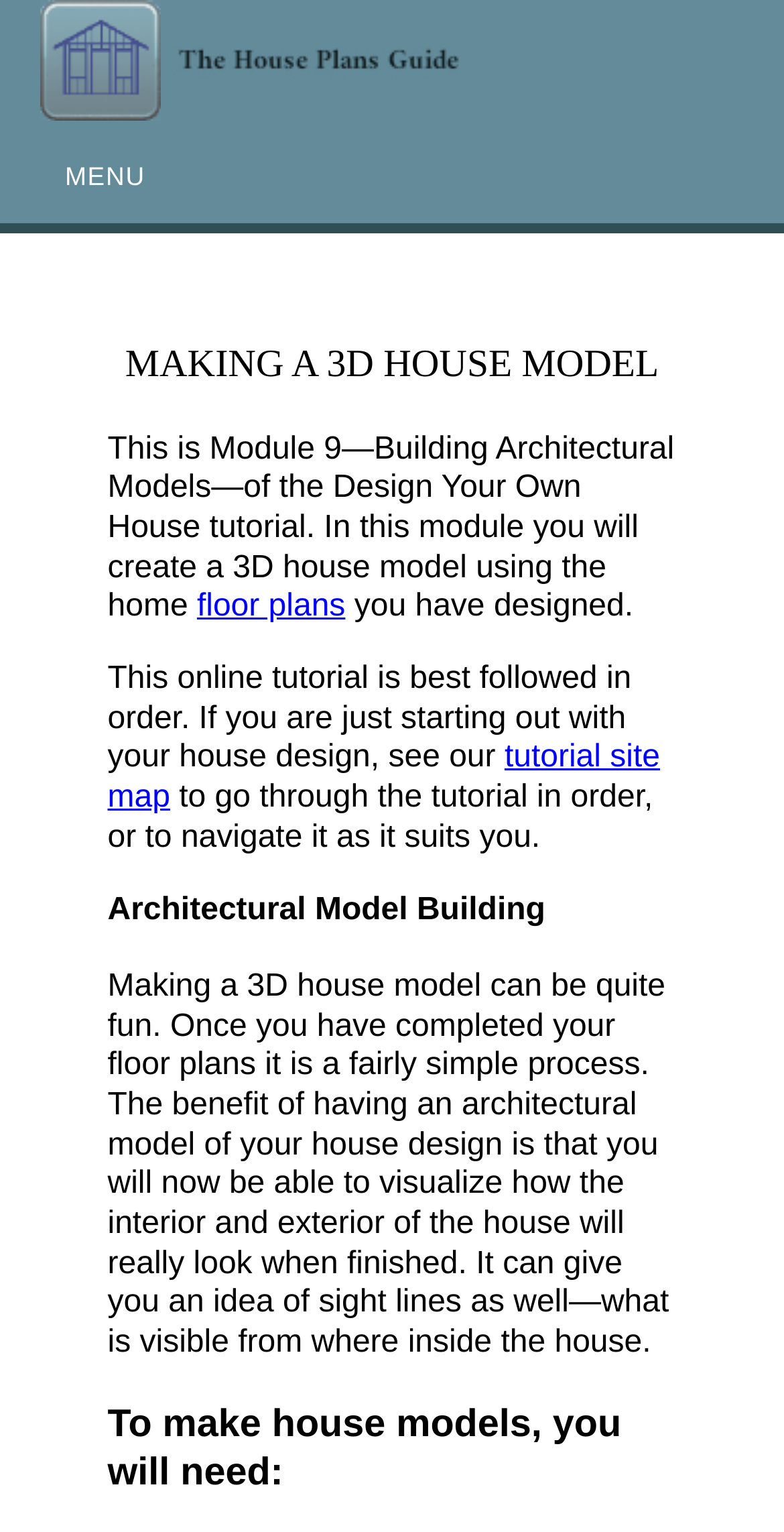What is the recommended approach to following this online tutorial?
Give a detailed and exhaustive answer to the question.

The webpage suggests that this online tutorial is best followed in order, and provides a tutorial site map to help navigate the tutorial in a linear fashion or as it suits the user.